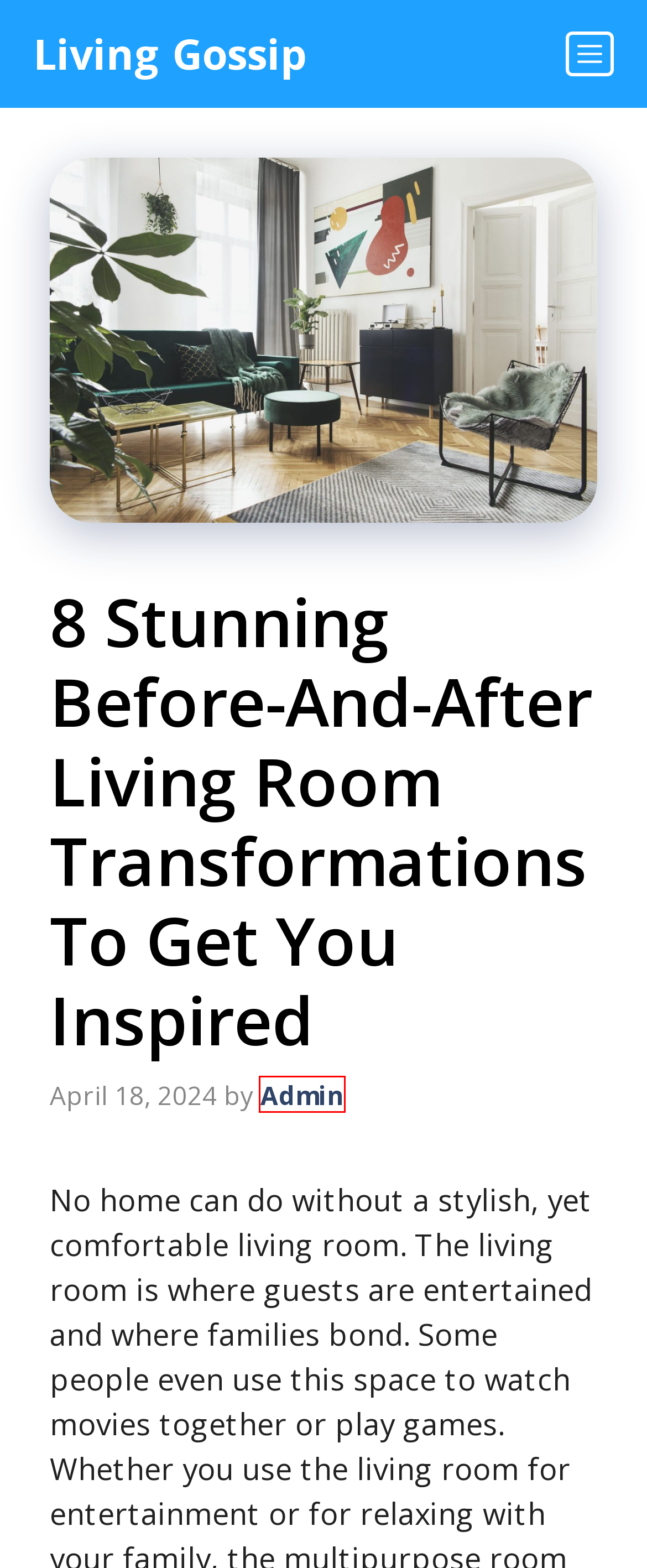A screenshot of a webpage is provided, featuring a red bounding box around a specific UI element. Identify the webpage description that most accurately reflects the new webpage after interacting with the selected element. Here are the candidates:
A. Team - Living Gossip
B. Celebrity Archives - Living Gossip
C. A Complete Glance On Trending Utility Scottish Kilt Buy for men - Living Gossip
D. Alex Konanykhin Biography, Life, Career, Net Worth
E. Health Archives - Living Gossip
F. Empowering Recovery: How Employers Can Support Employees Battling Addiction
G. admin, Author at Living Gossip
H. How to Repair Hair Damaged by a Straightener - Living Gossip

G